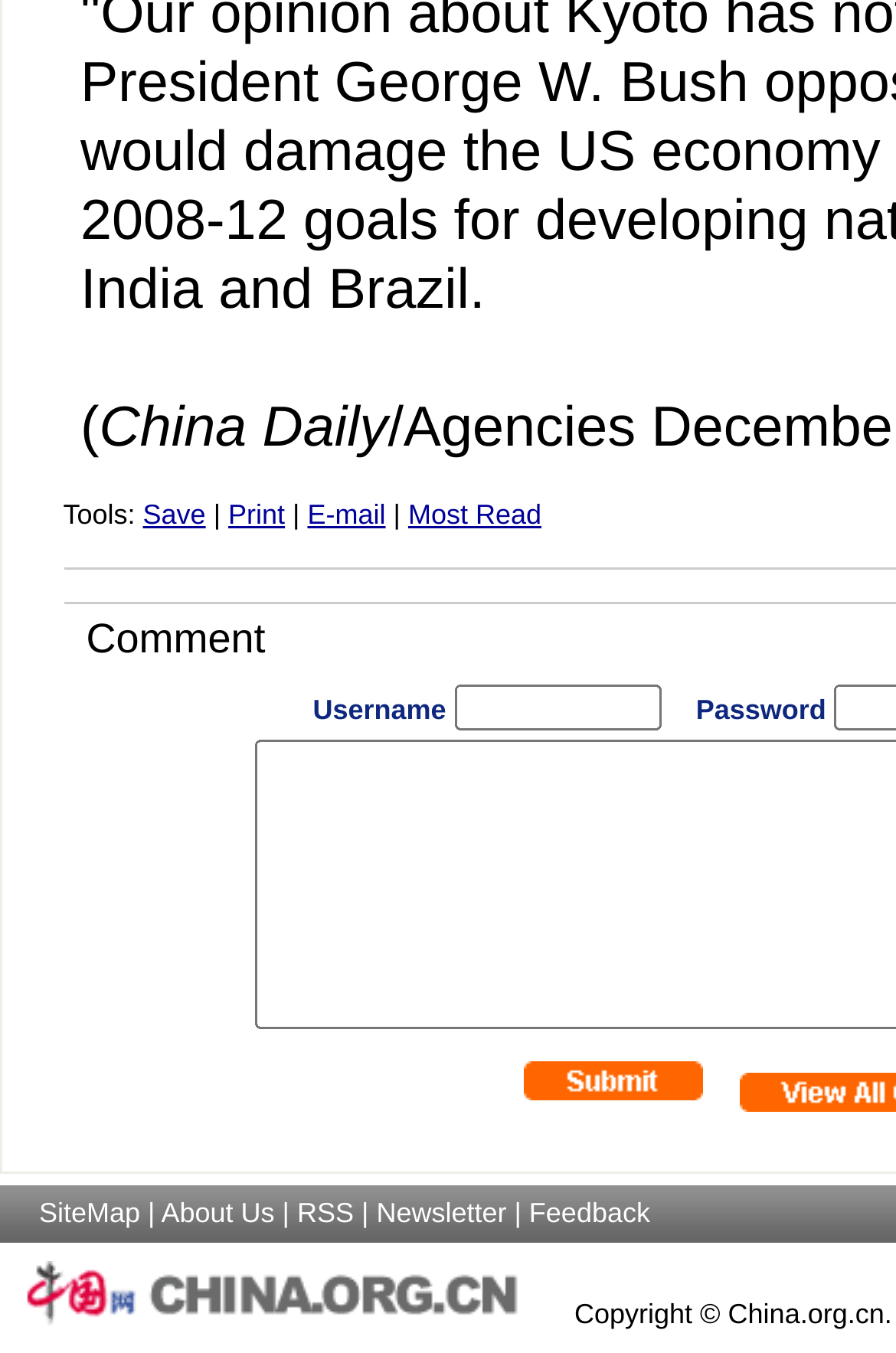Can you provide the bounding box coordinates for the element that should be clicked to implement the instruction: "Click on Save"?

[0.159, 0.369, 0.23, 0.392]